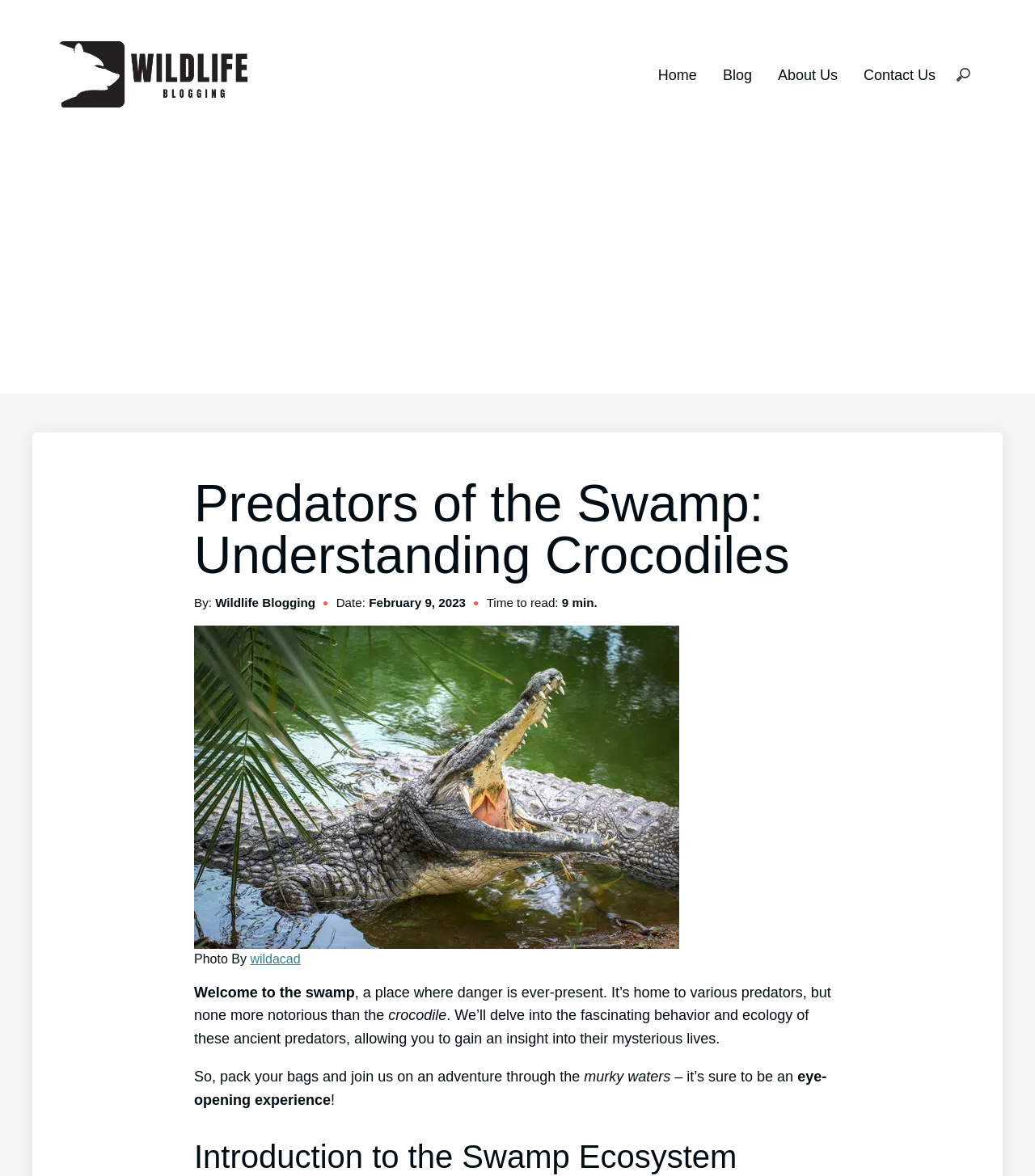What is the main topic of this blog post?
Answer the question with as much detail as possible.

The main topic of this blog post is crocodiles, as indicated by the heading 'Predators of the Swamp: Understanding Crocodiles' and the text 'Welcome to the swamp, a place where danger is ever-present. It’s home to various predators, but none more notorious than the crocodile.'